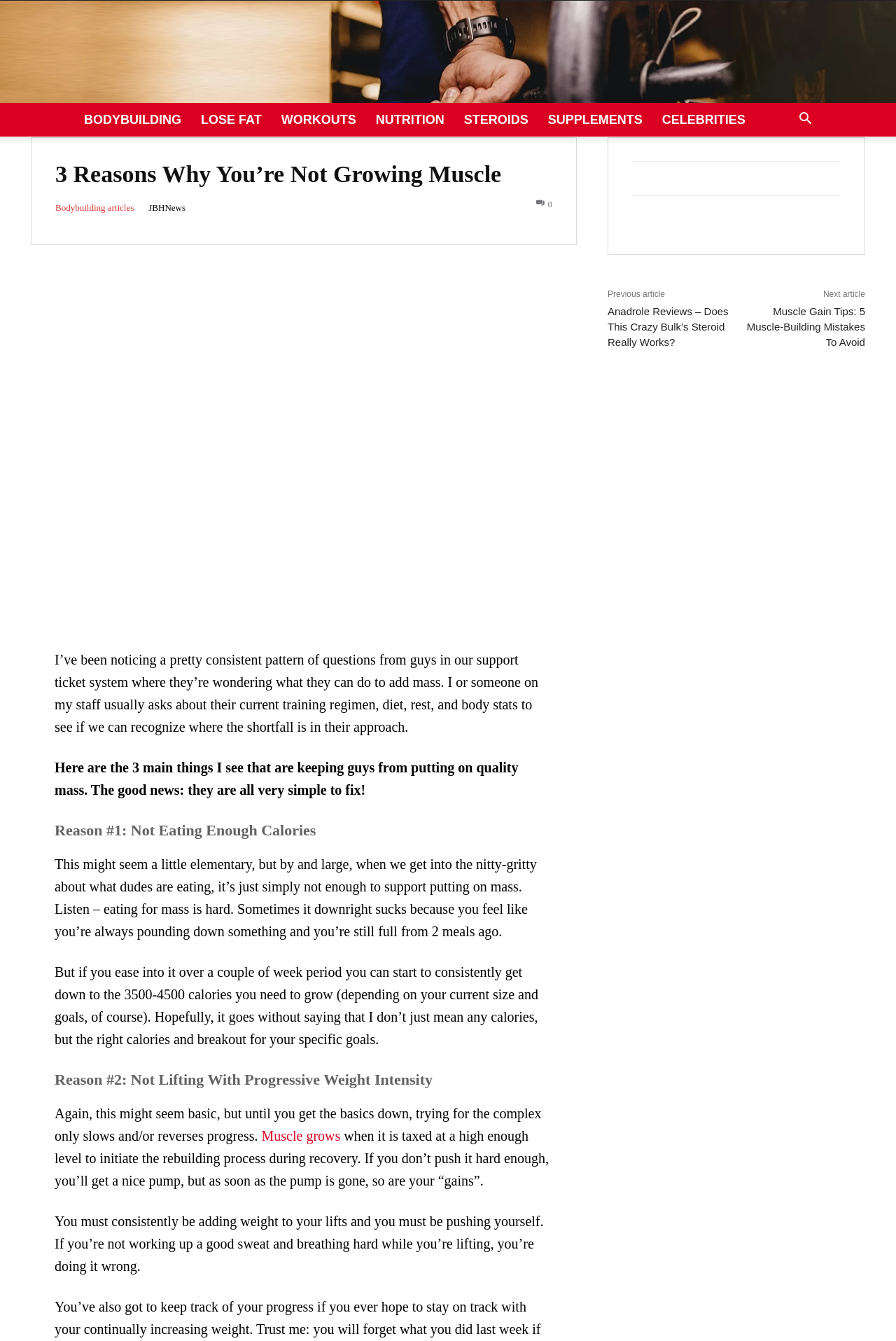Please identify the bounding box coordinates of the element I should click to complete this instruction: 'Click on the Muscle Gain Tips article'. The coordinates should be given as four float numbers between 0 and 1, like this: [left, top, right, bottom].

[0.833, 0.228, 0.966, 0.26]